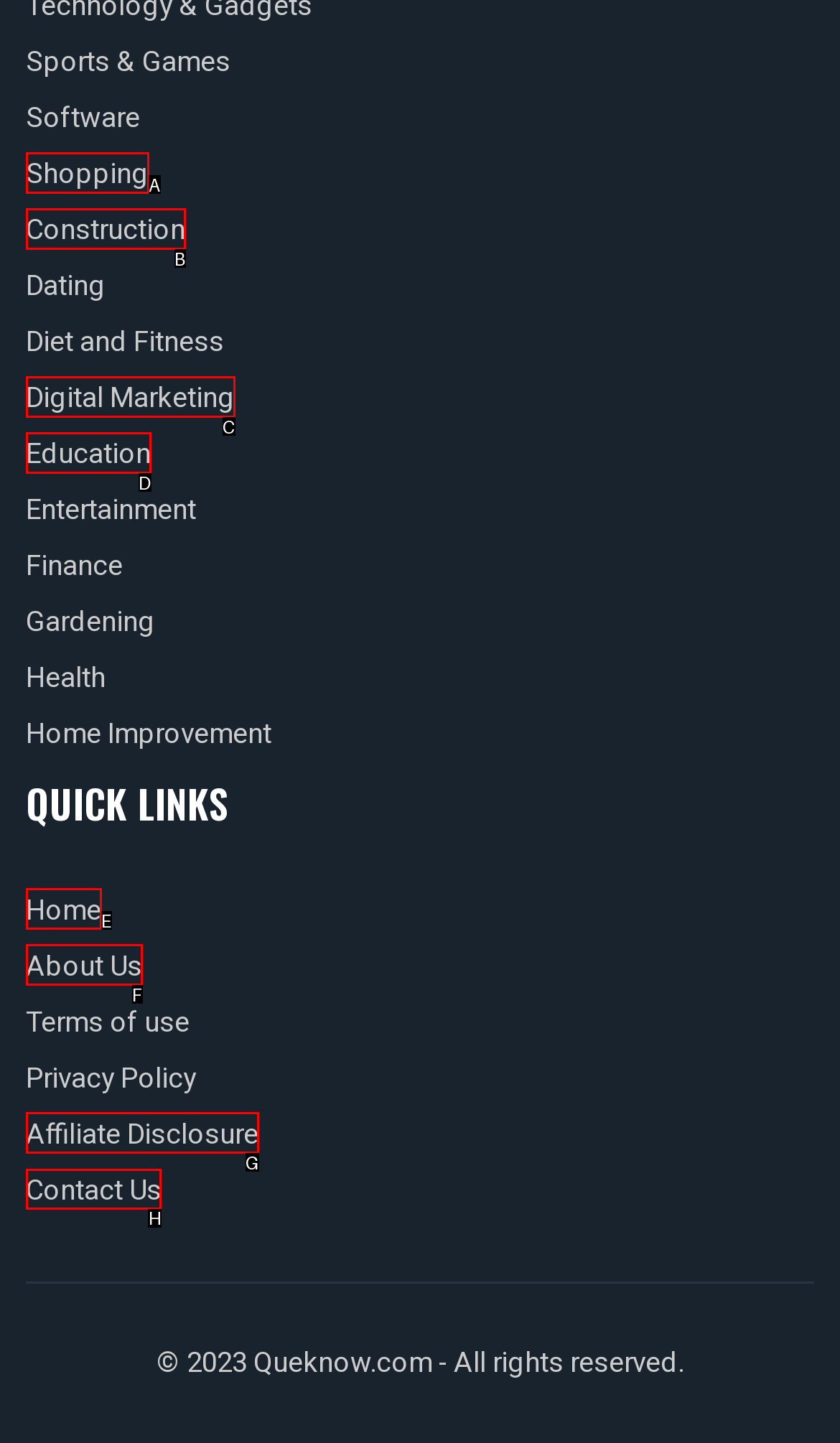Determine the appropriate lettered choice for the task: Contact Us. Reply with the correct letter.

H